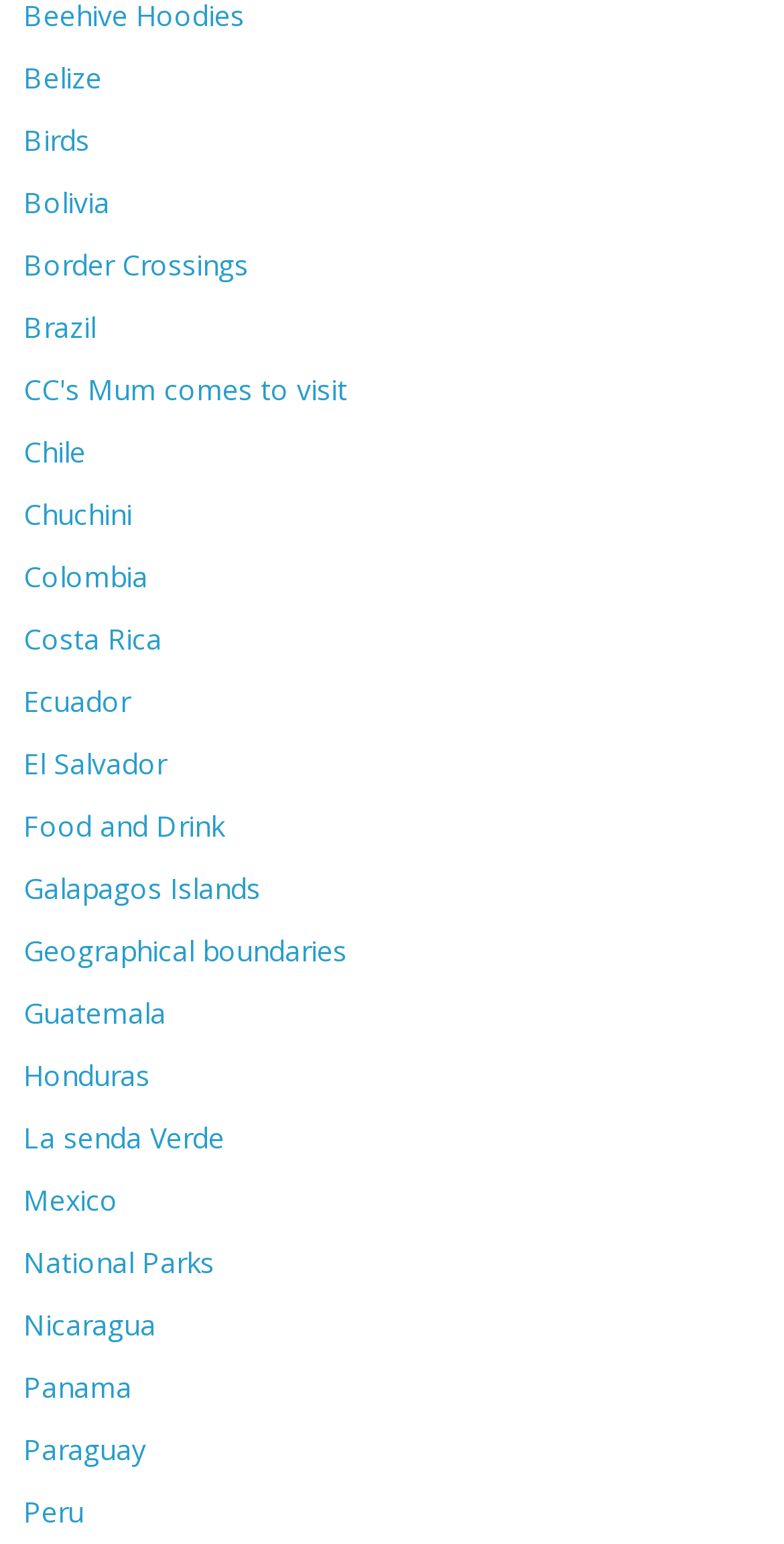Answer this question in one word or a short phrase: How many links have text longer than 10 characters?

5